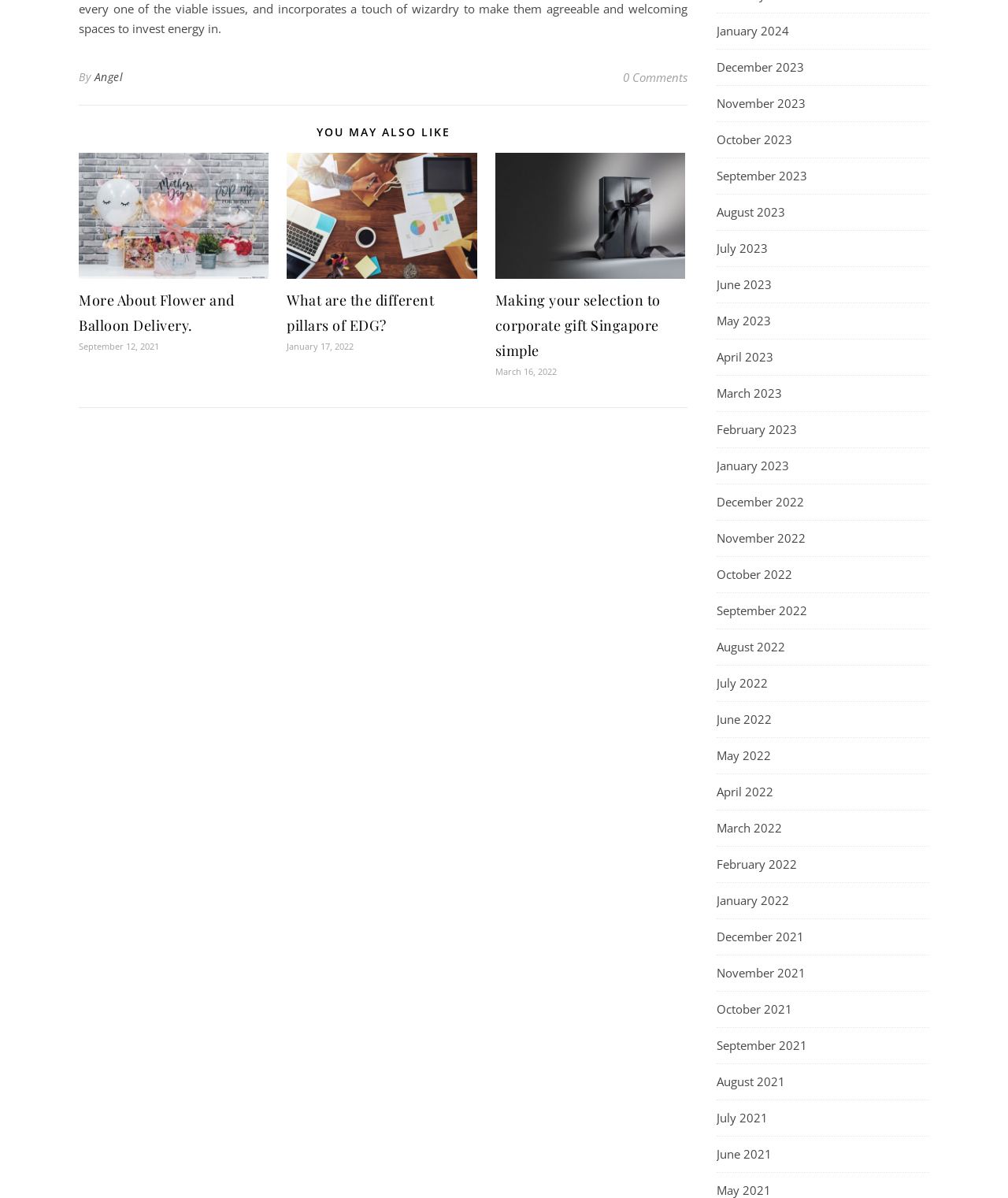Please determine the bounding box coordinates of the element to click on in order to accomplish the following task: "View 'What are the different pillars of EDG?'". Ensure the coordinates are four float numbers ranging from 0 to 1, i.e., [left, top, right, bottom].

[0.285, 0.238, 0.473, 0.28]